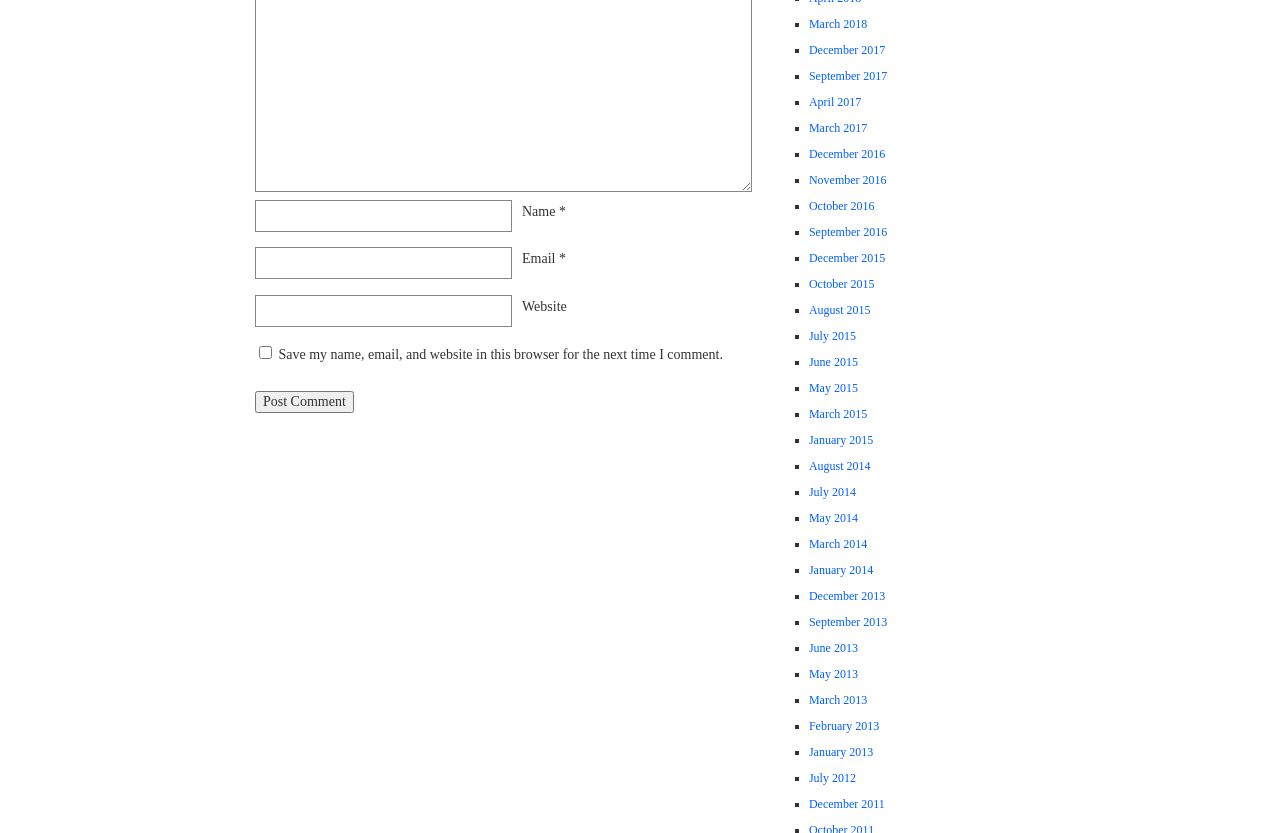Pinpoint the bounding box coordinates of the element to be clicked to execute the instruction: "Go to Home page".

None